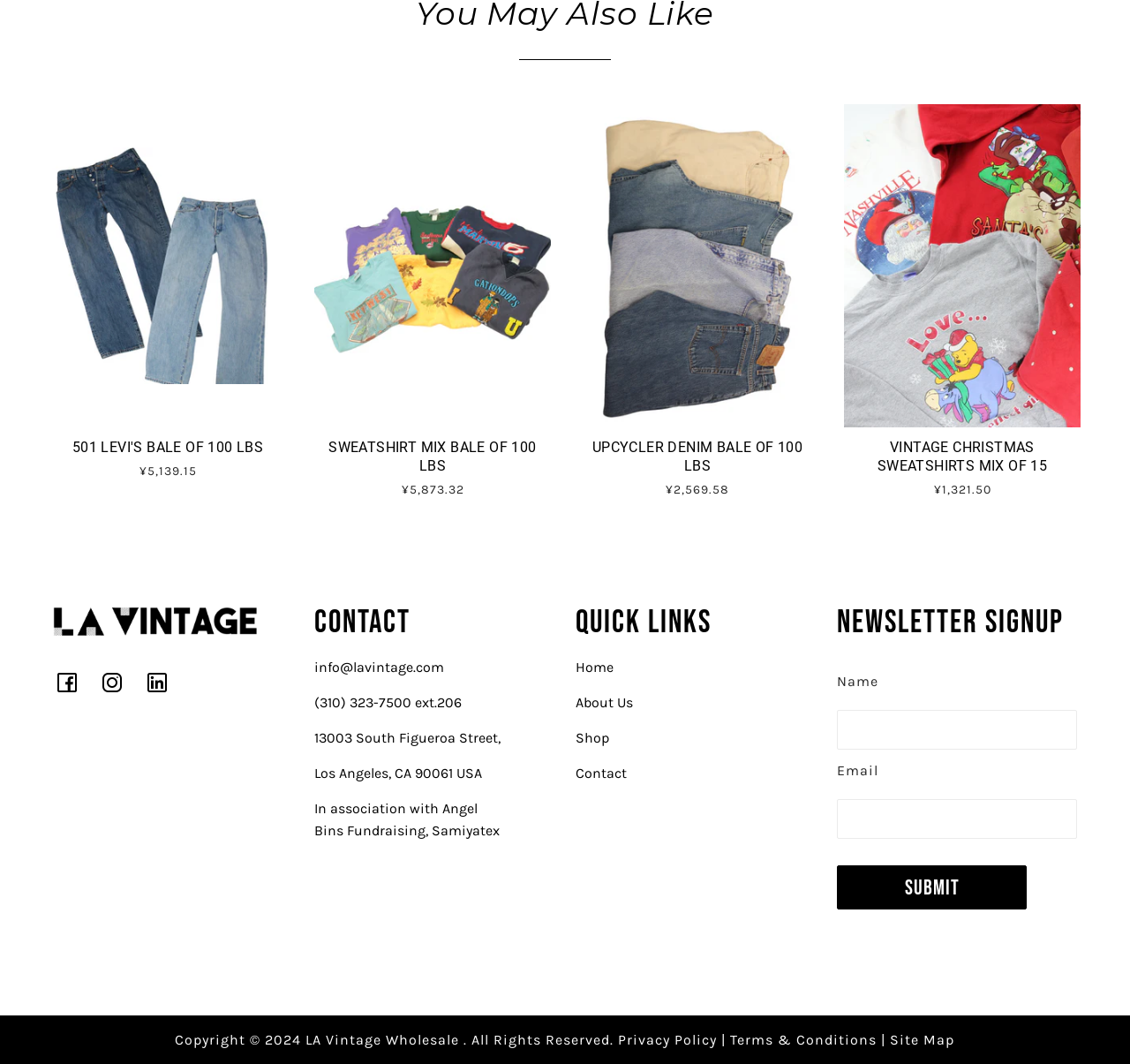What is the phone number for contact?
Based on the visual, give a brief answer using one word or a short phrase.

(310) 323-7500